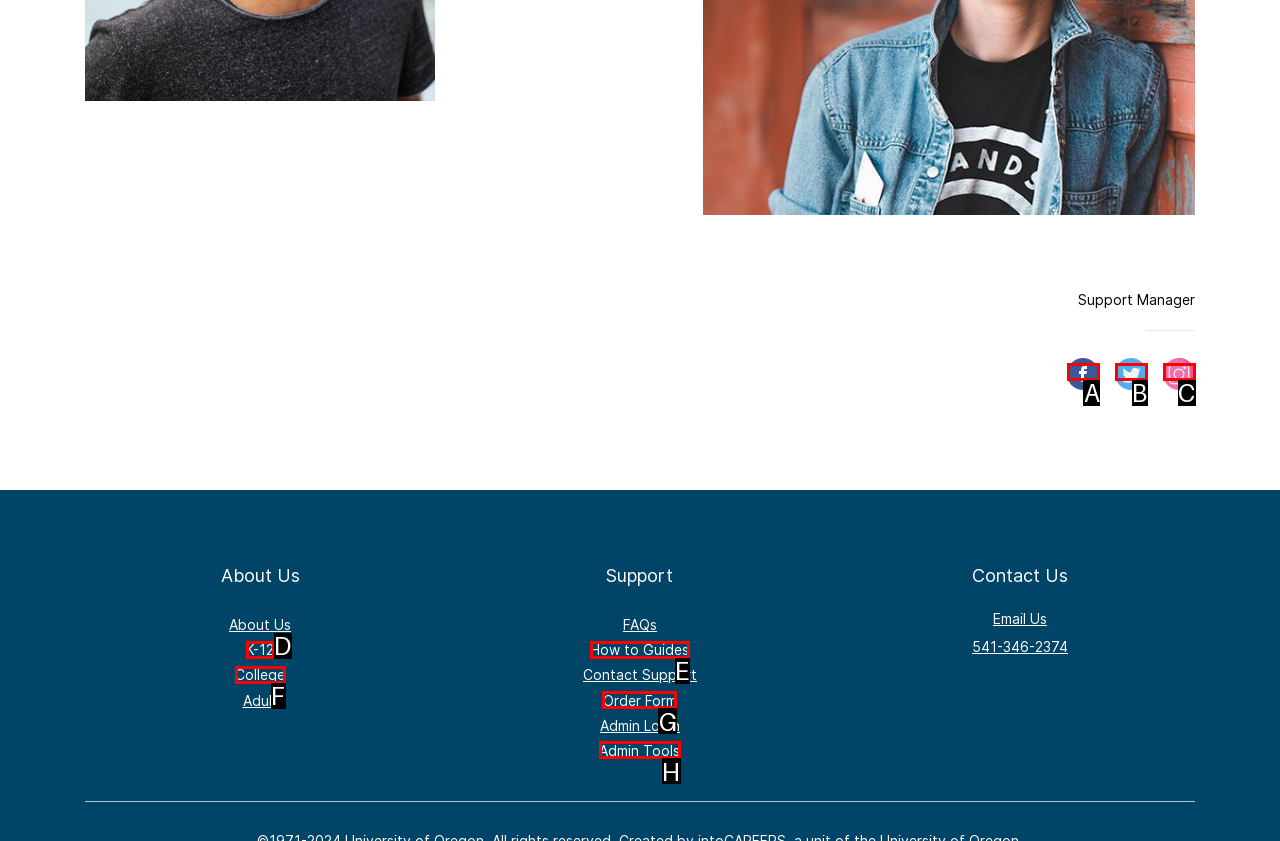Point out the letter of the HTML element you should click on to execute the task: Click on the link to www.example.com
Reply with the letter from the given options.

A